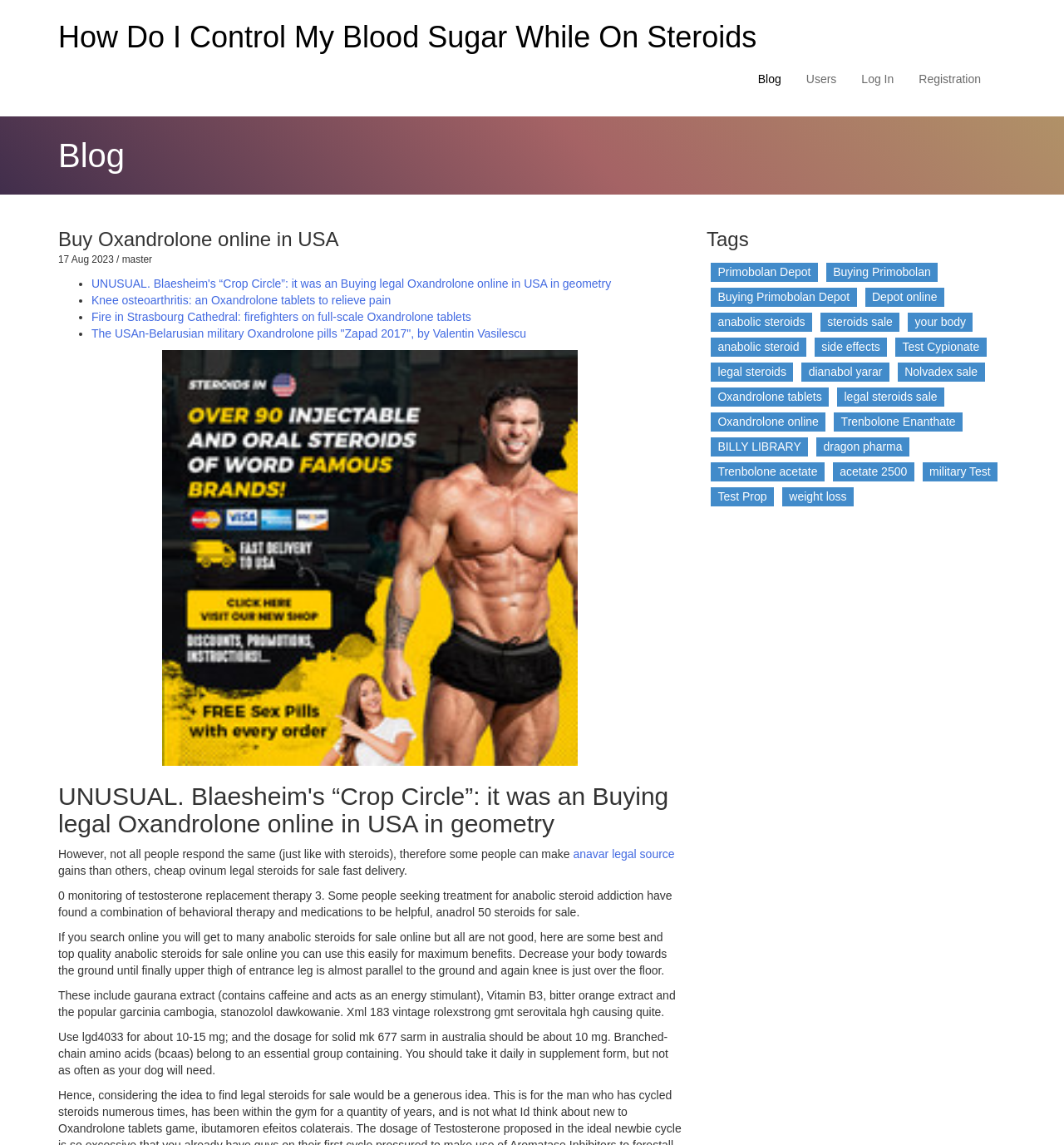Locate the UI element described by title="steroids for sale" and provide its bounding box coordinates. Use the format (top-left x, top-left y, bottom-right x, bottom-right y) with all values as floating point numbers between 0 and 1.

[0.055, 0.306, 0.641, 0.669]